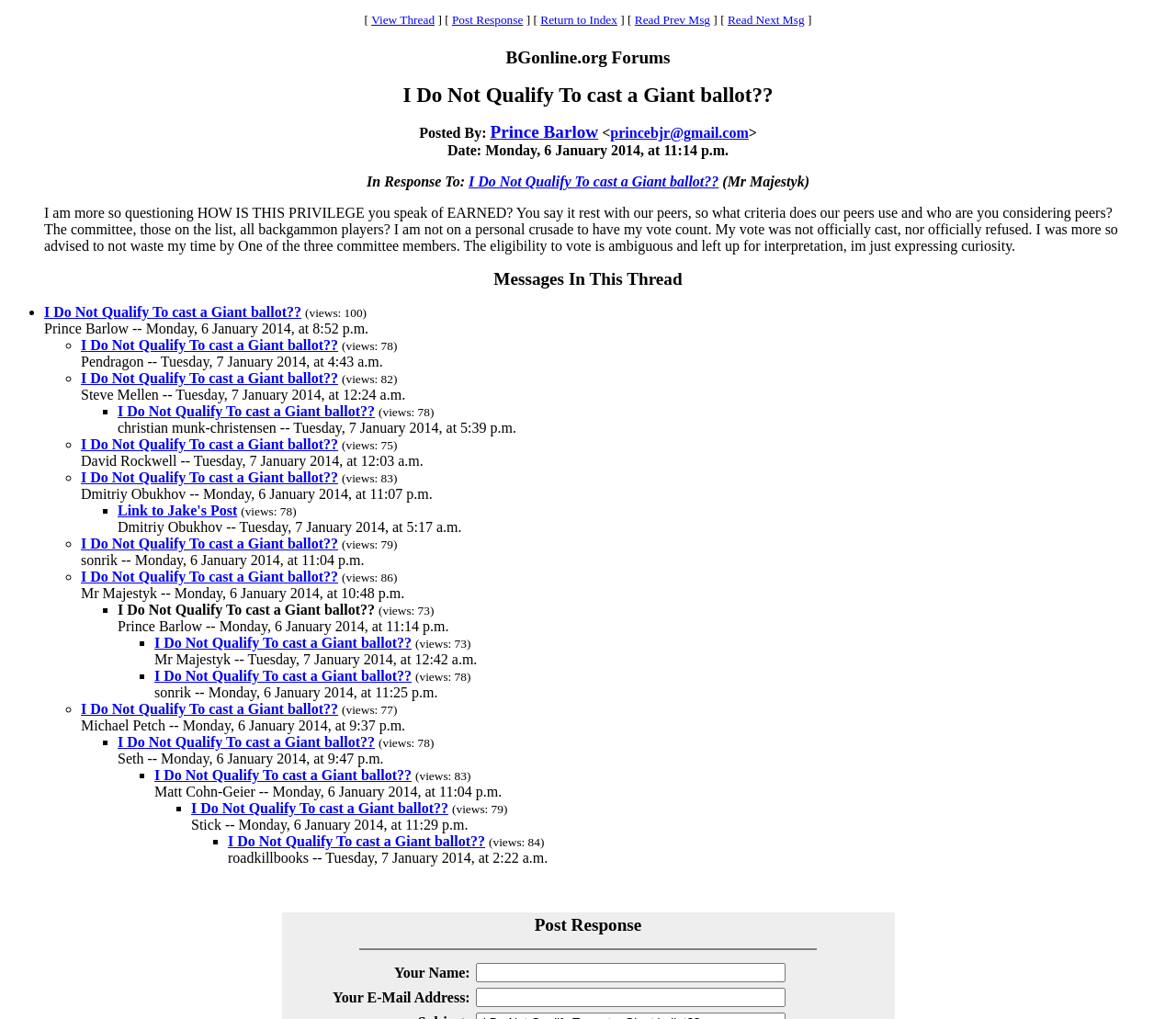Please answer the following question using a single word or phrase: 
How many views does the post with the link 'Link to Jake's Post' have?

78